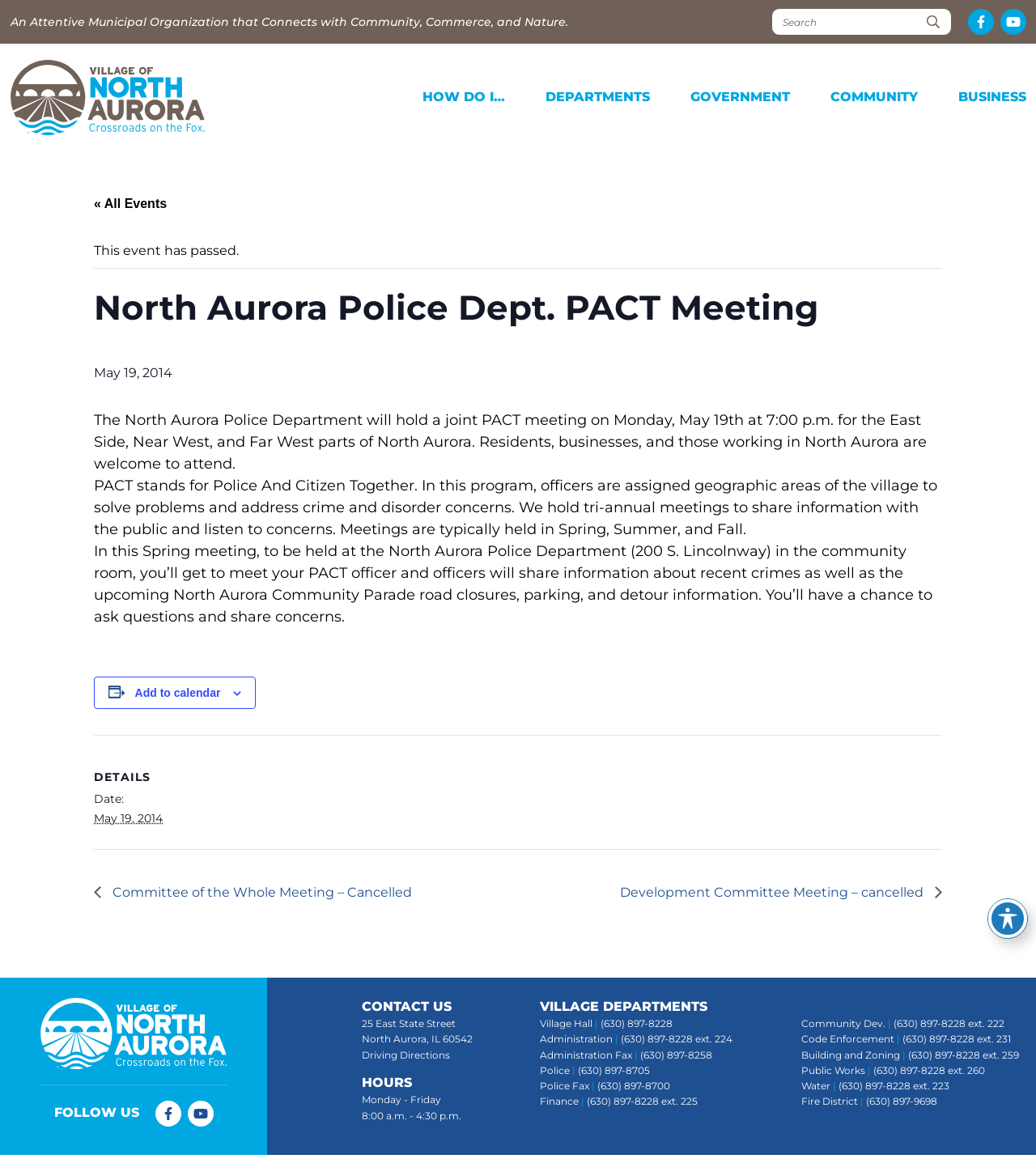Please provide a brief answer to the following inquiry using a single word or phrase:
What is the phone number for the Police Department?

(630) 897-8705